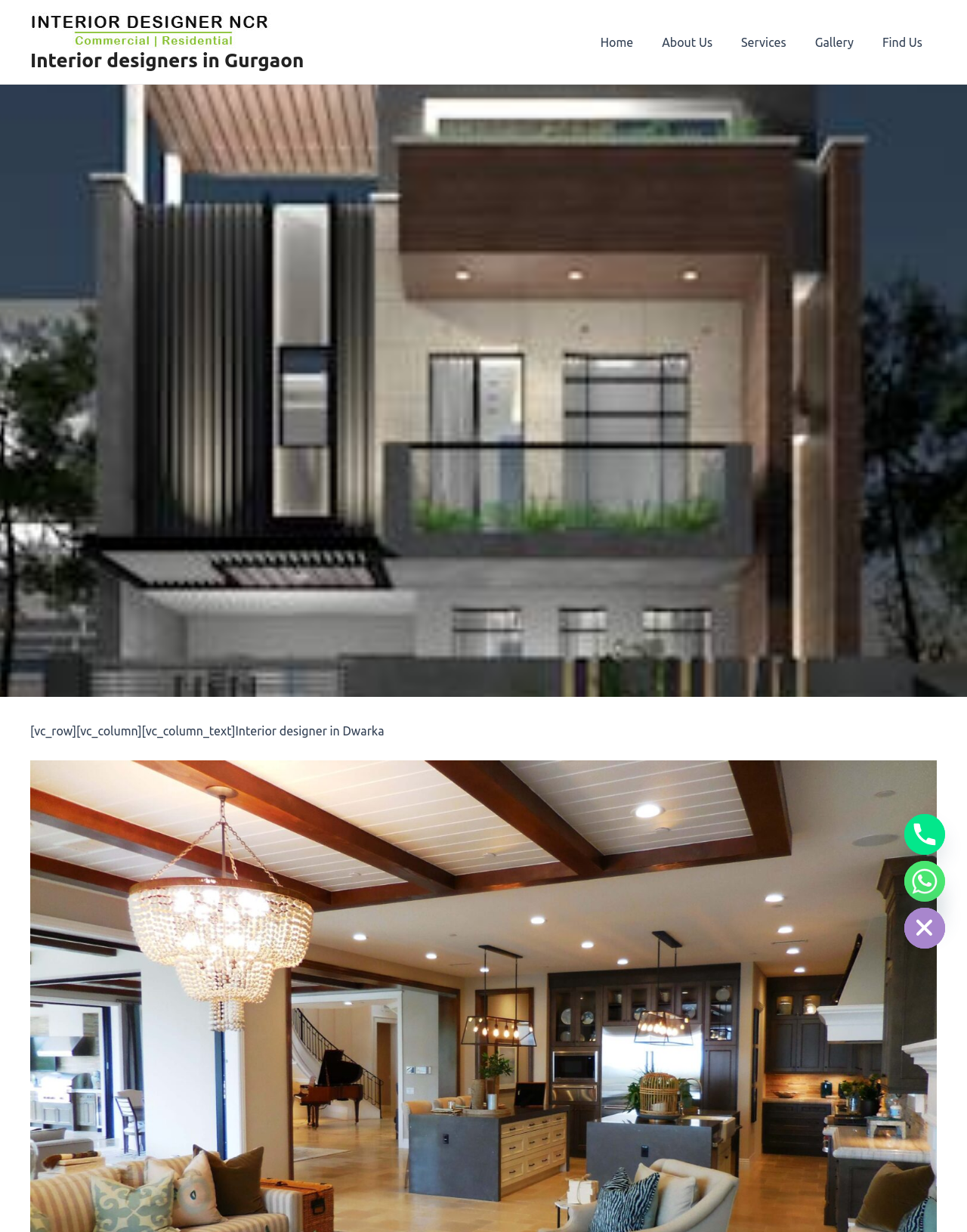Please provide the bounding box coordinates for the element that needs to be clicked to perform the instruction: "Navigate to Services page". The coordinates must consist of four float numbers between 0 and 1, formatted as [left, top, right, bottom].

[0.766, 0.01, 0.837, 0.059]